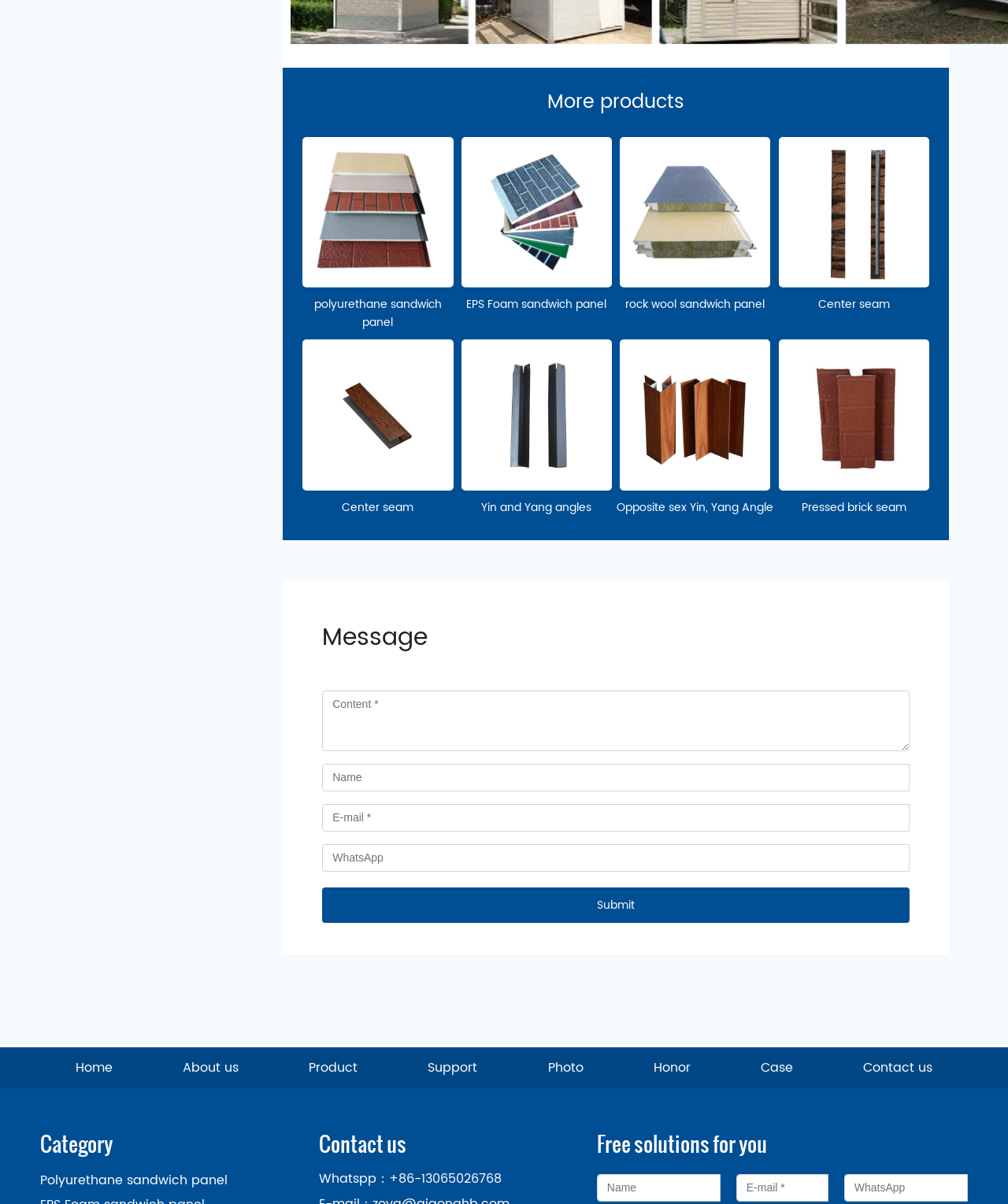Find the bounding box coordinates of the element you need to click on to perform this action: 'Click on the Home link'. The coordinates should be represented by four float values between 0 and 1, in the format [left, top, right, bottom].

[0.04, 0.876, 0.146, 0.897]